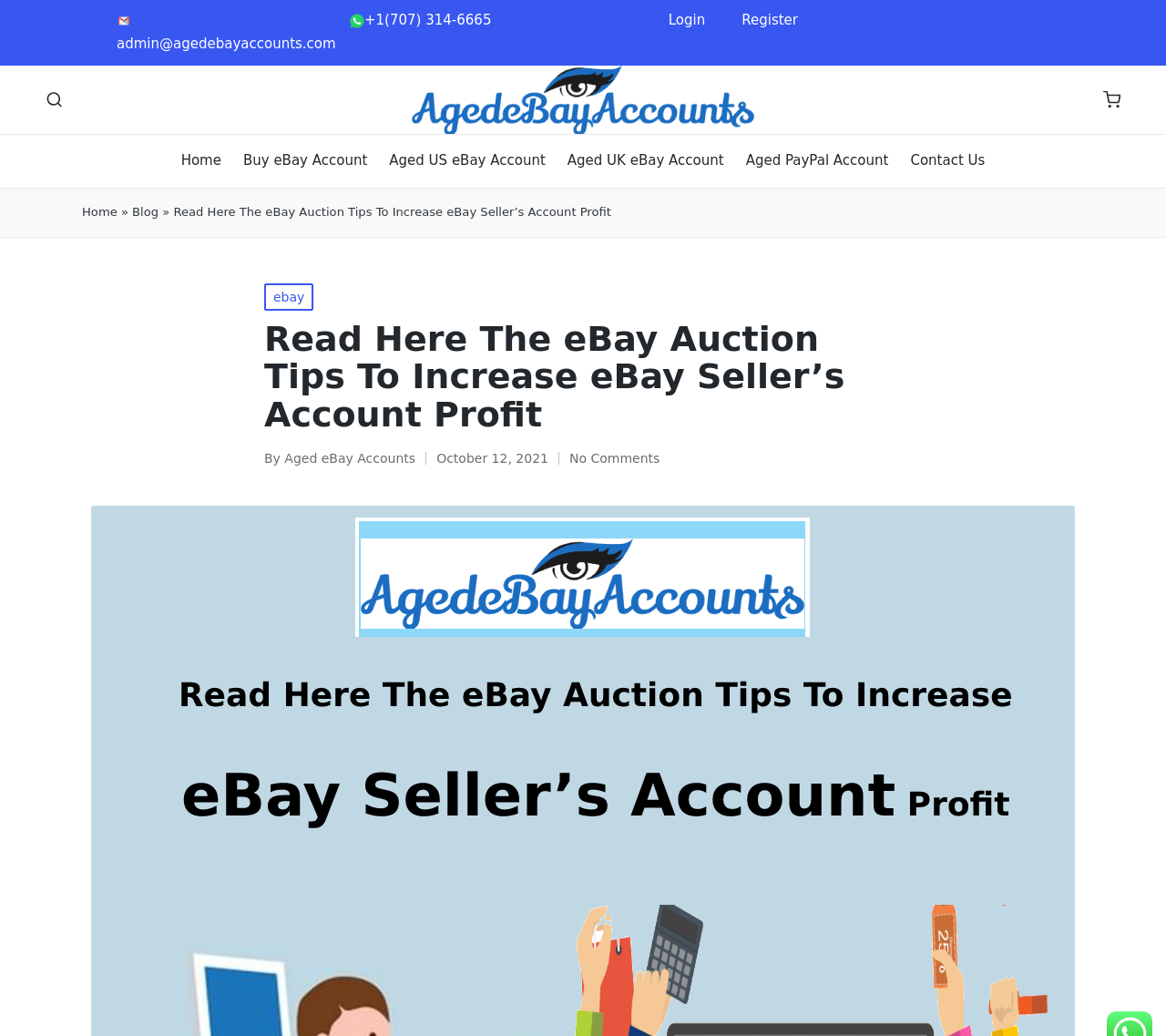Please determine the primary heading and provide its text.

Read Here The eBay Auction Tips To Increase eBay Seller’s Account Profit